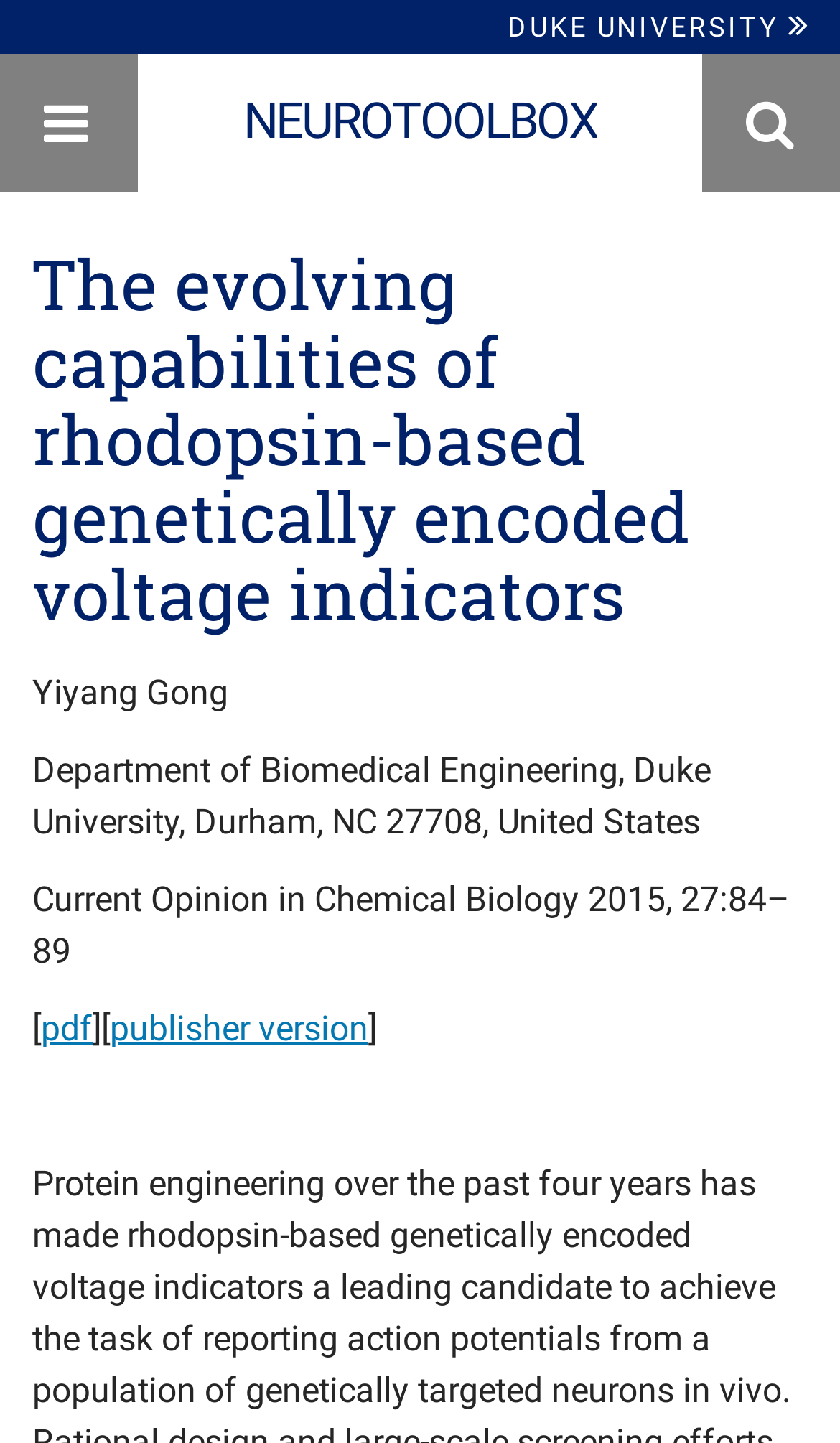Can you find the bounding box coordinates for the UI element given this description: "pdf"? Provide the coordinates as four float numbers between 0 and 1: [left, top, right, bottom].

[0.049, 0.699, 0.11, 0.727]